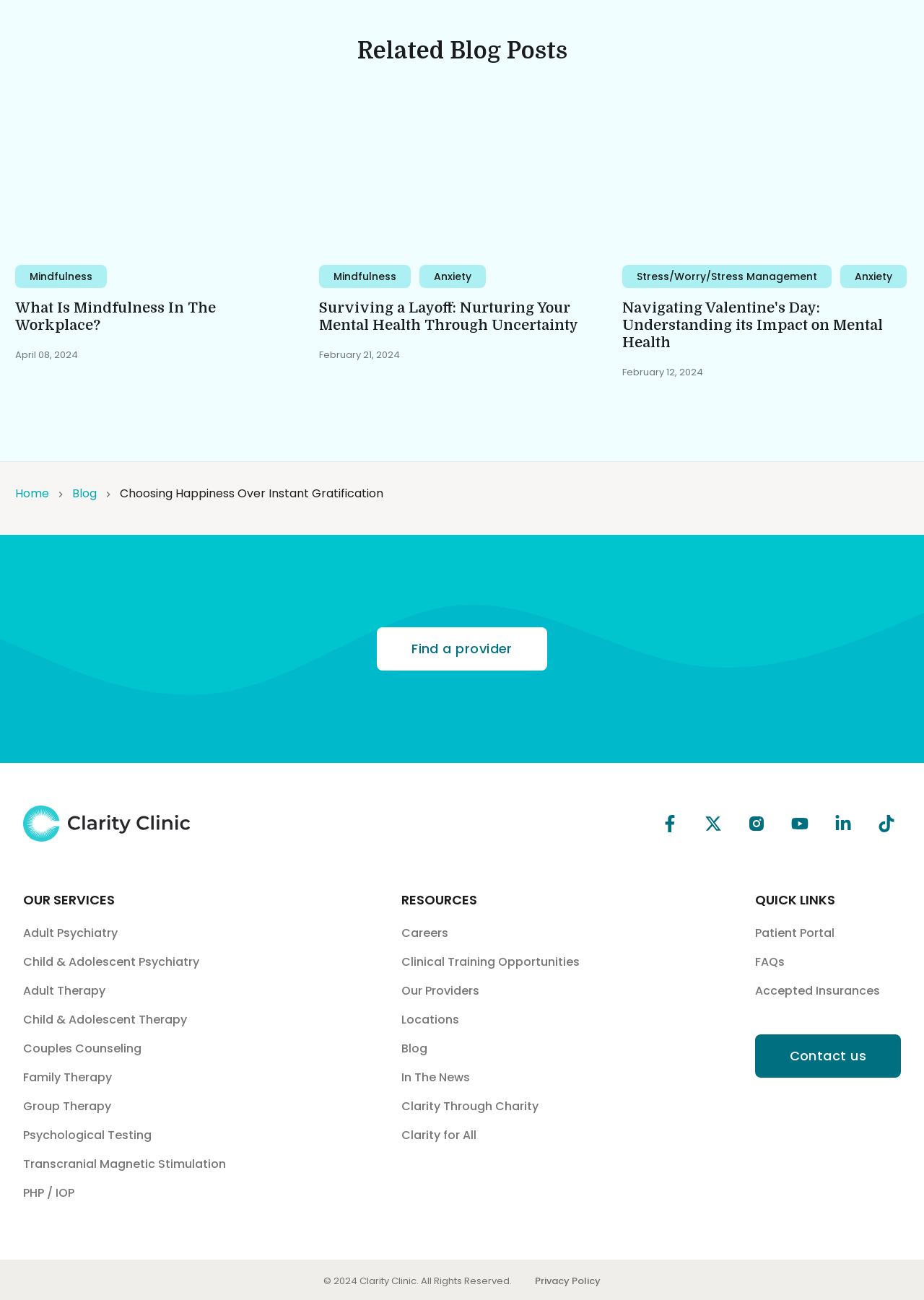Kindly provide the bounding box coordinates of the section you need to click on to fulfill the given instruction: "Learn more about 'Adult Psychiatry' services".

[0.025, 0.711, 0.245, 0.725]